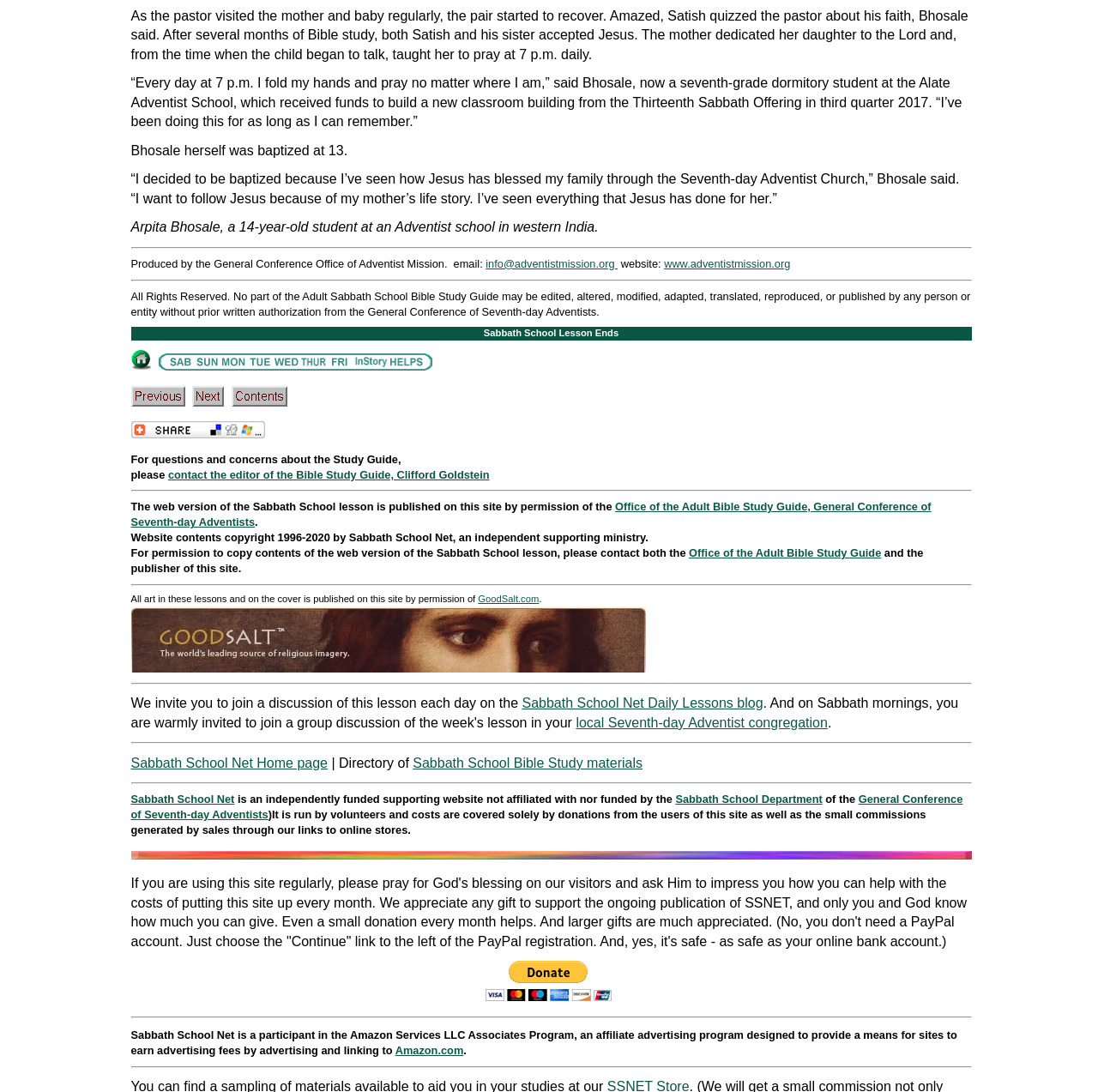Identify the bounding box coordinates of the clickable region to carry out the given instruction: "View the website of the Office of the Adult Bible Study Guide".

[0.627, 0.501, 0.803, 0.512]